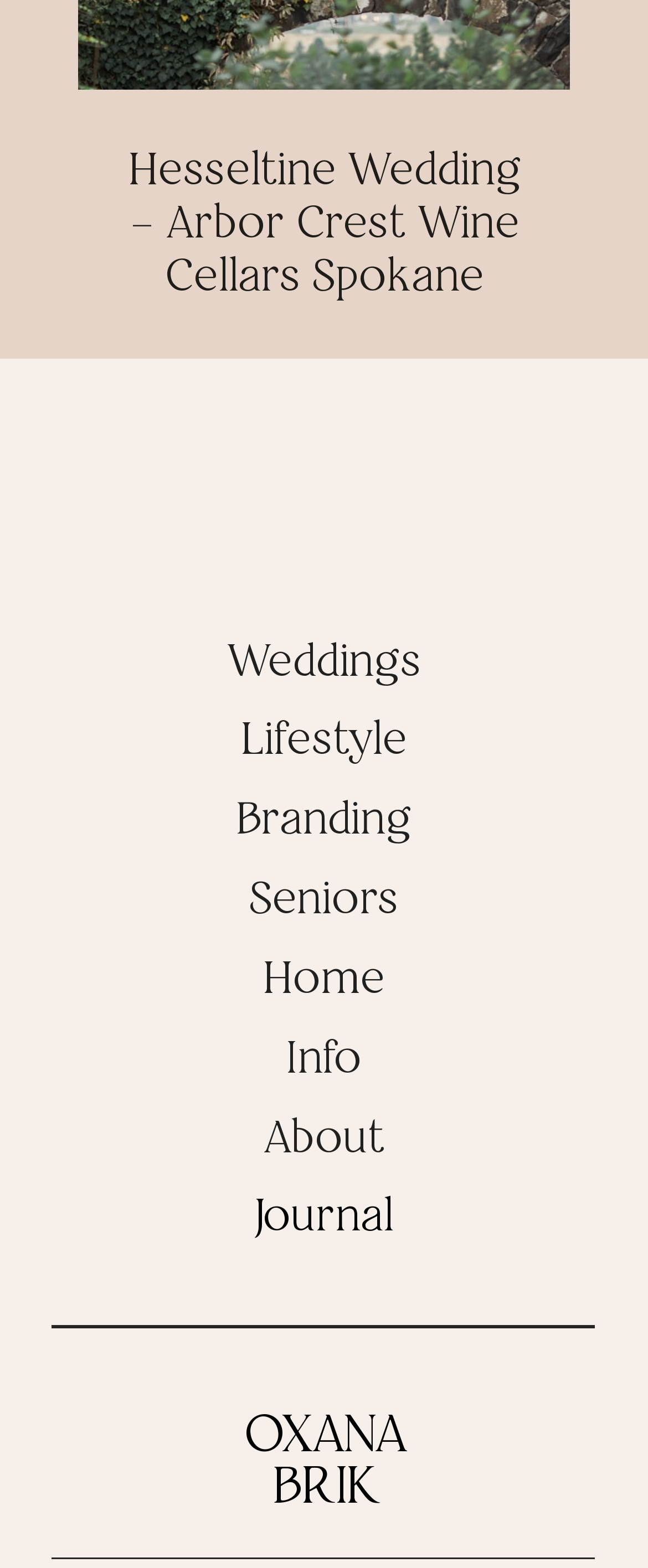Locate the coordinates of the bounding box for the clickable region that fulfills this instruction: "explore lifestyle".

[0.37, 0.459, 0.627, 0.488]